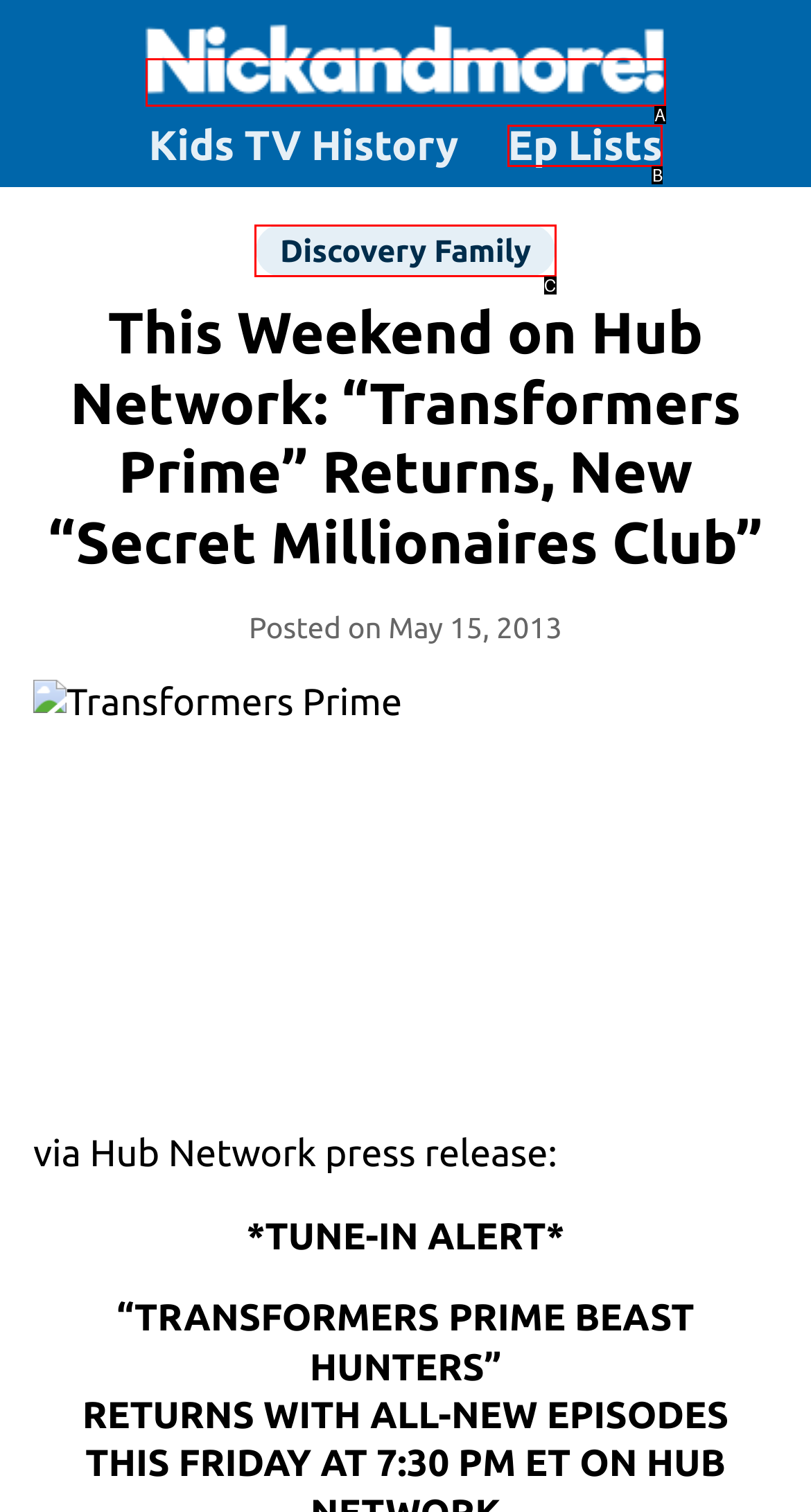Tell me which one HTML element best matches the description: alt="Nickandmore! site logo" title="Nickandmore!" Answer with the option's letter from the given choices directly.

A